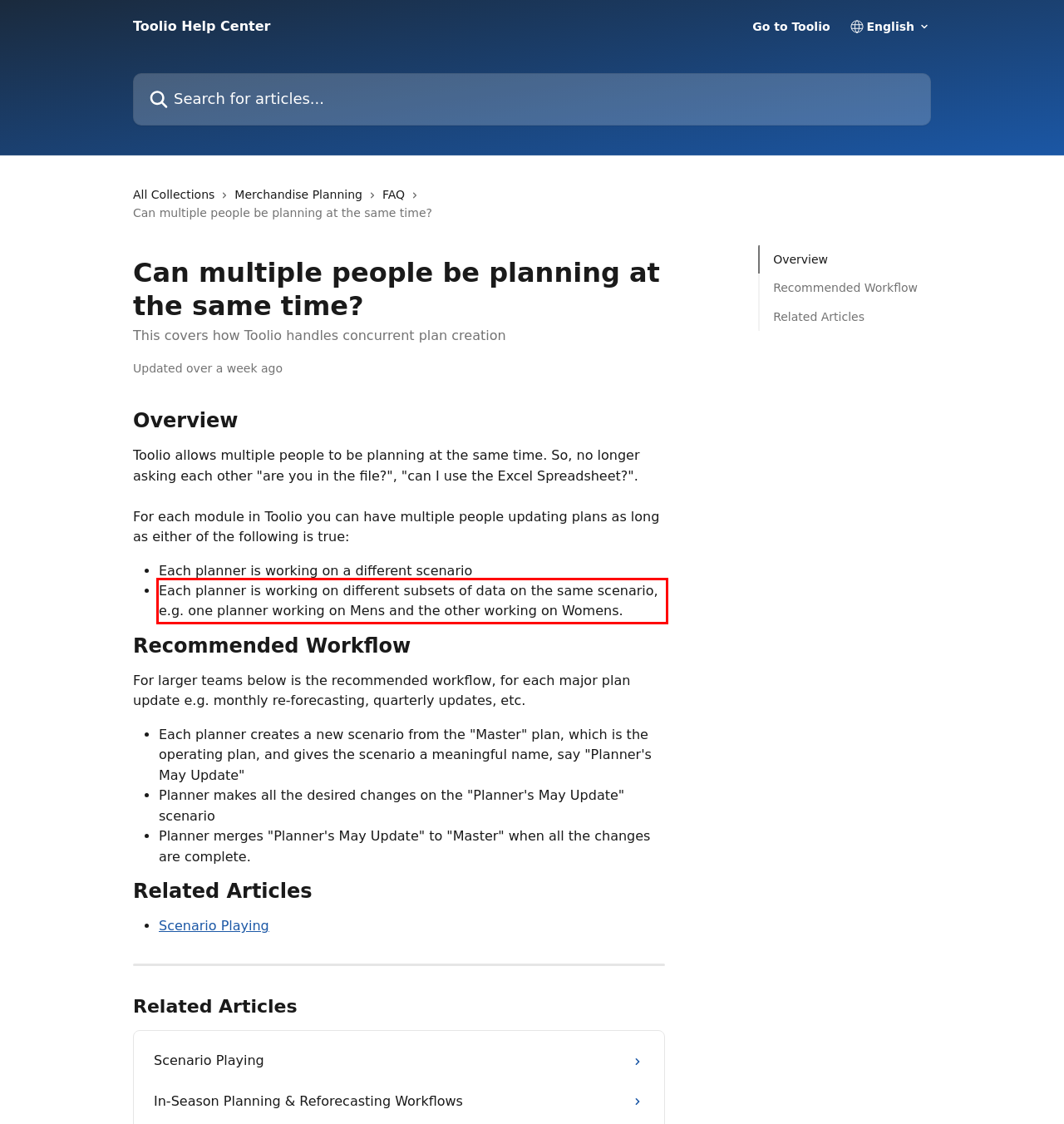There is a UI element on the webpage screenshot marked by a red bounding box. Extract and generate the text content from within this red box.

Each planner is working on different subsets of data on the same scenario, e.g. one planner working on Mens and the other working on Womens.